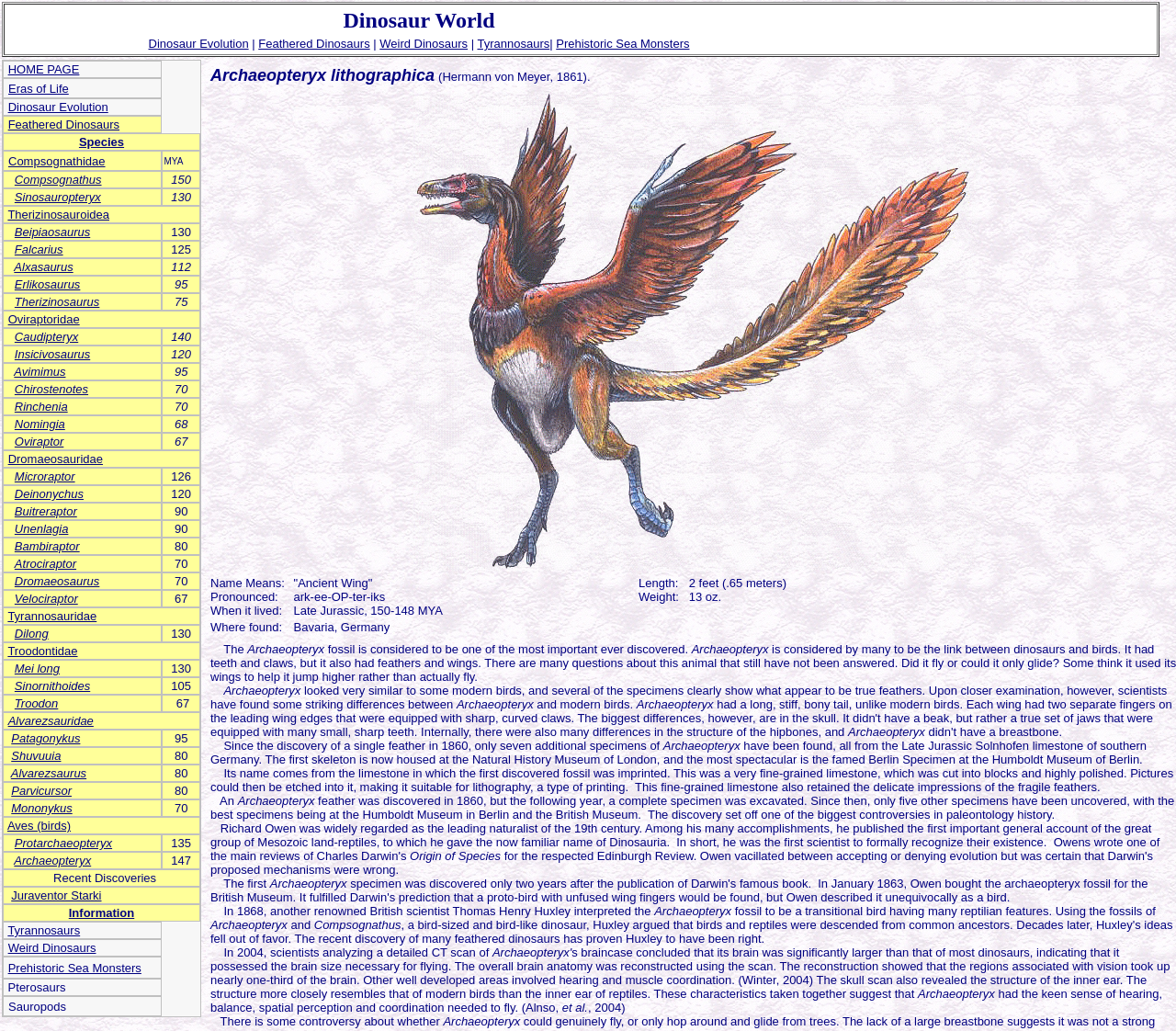Please determine the bounding box coordinates for the element that should be clicked to follow these instructions: "Click on HOME PAGE".

[0.007, 0.061, 0.068, 0.074]